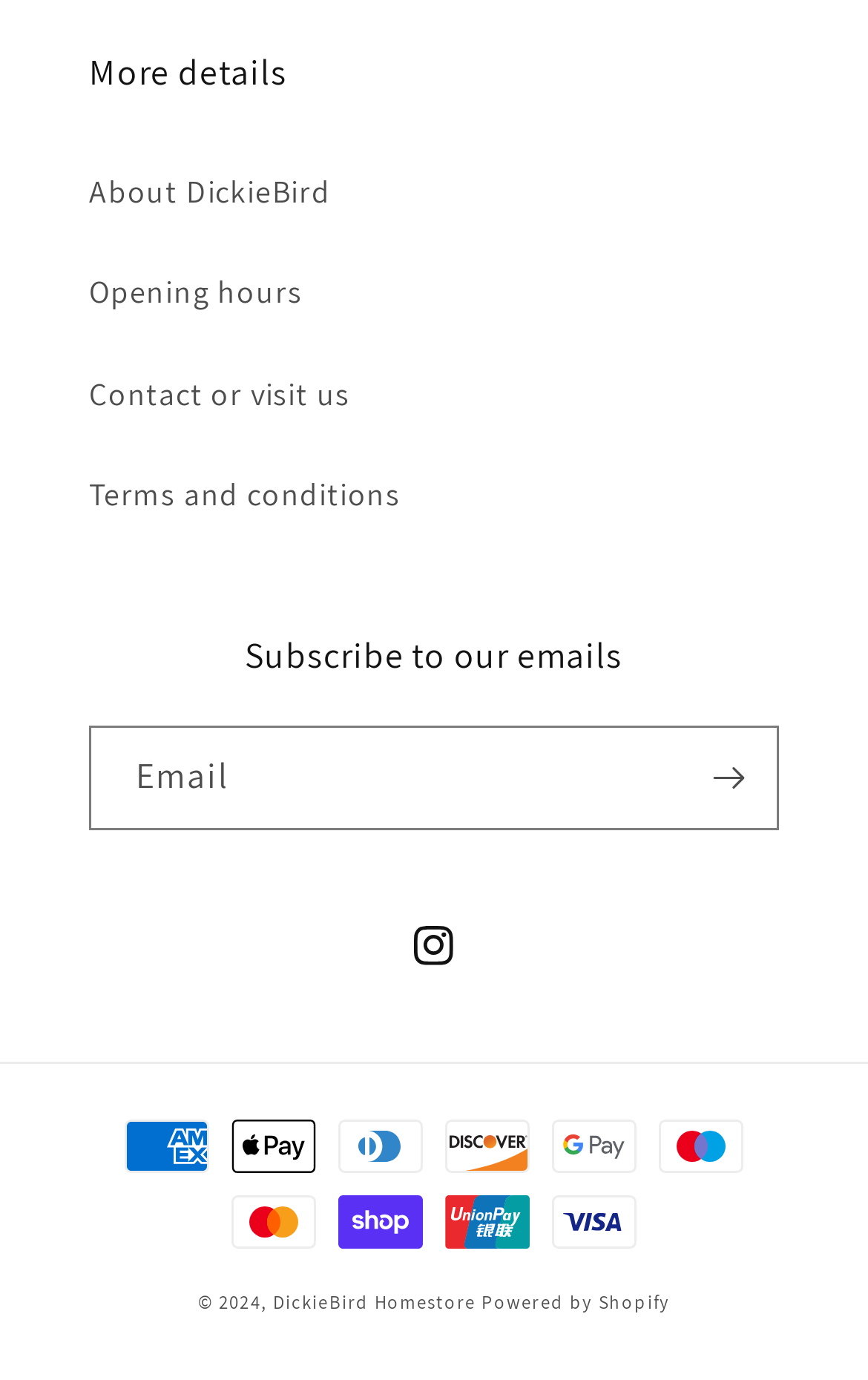Find the bounding box coordinates of the element you need to click on to perform this action: 'Subscribe to emails'. The coordinates should be represented by four float values between 0 and 1, in the format [left, top, right, bottom].

[0.782, 0.525, 0.895, 0.601]